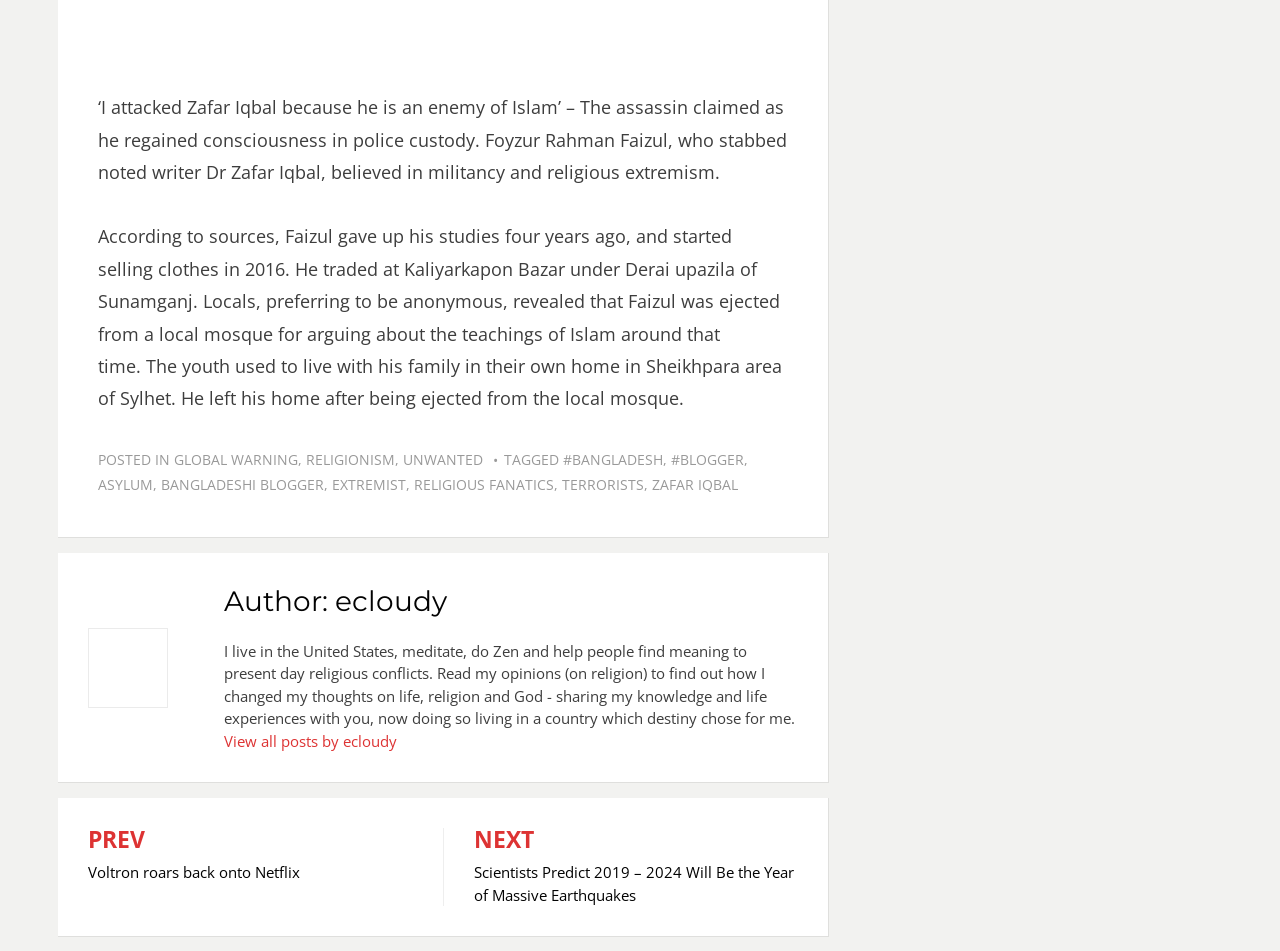What was Foyzur Rahman Faizul doing before he started selling clothes?
Give a single word or phrase as your answer by examining the image.

Studying